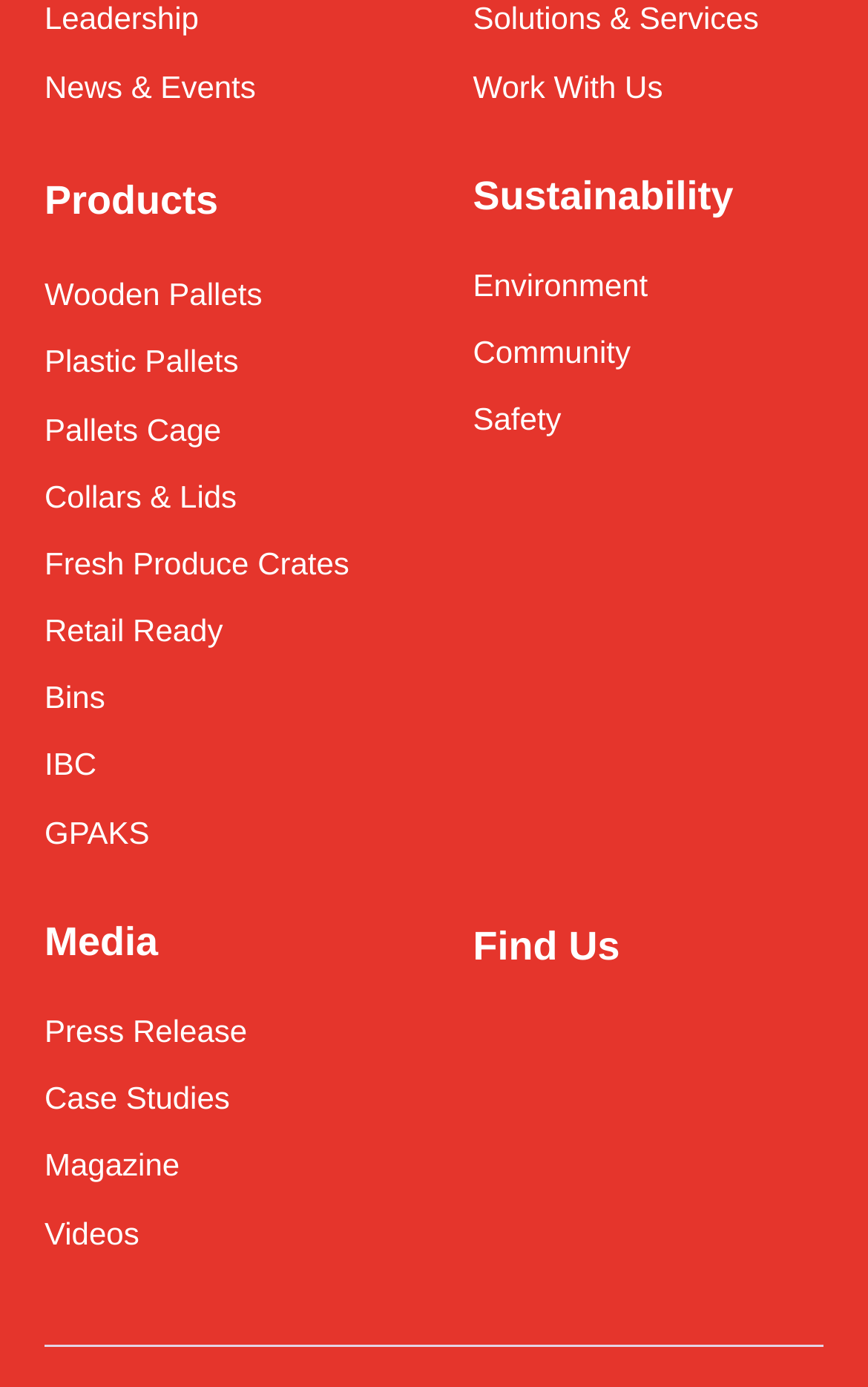How many links are under the 'Sustainability' category?
Refer to the image and give a detailed answer to the query.

Under the 'Sustainability' category, there are three links: 'Environment', 'Community', and 'Safety'. These links can be found in the second description list detail section.